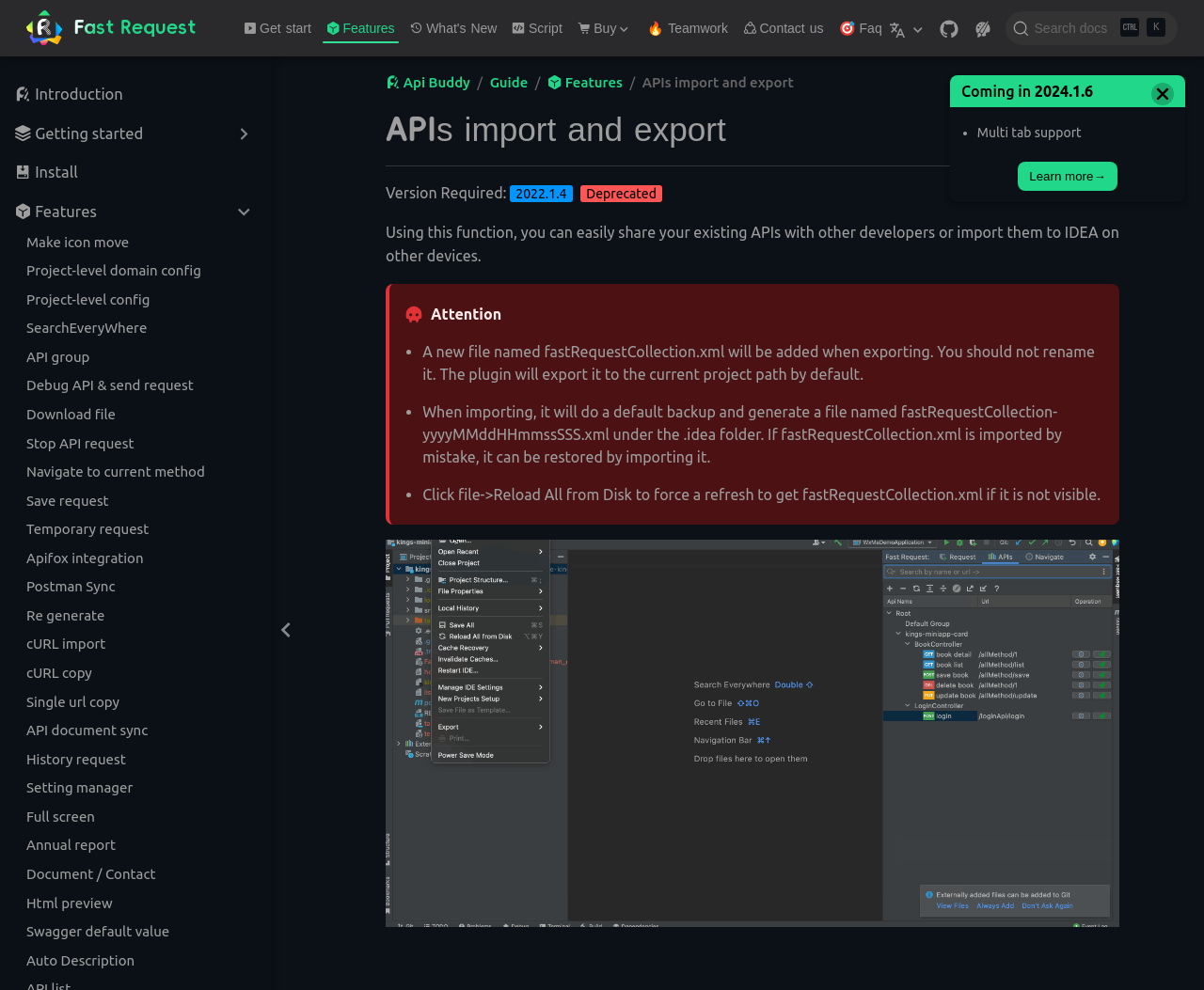Find the bounding box coordinates for the area that should be clicked to accomplish the instruction: "Click the 'Buy' button".

[0.476, 0.013, 0.528, 0.044]